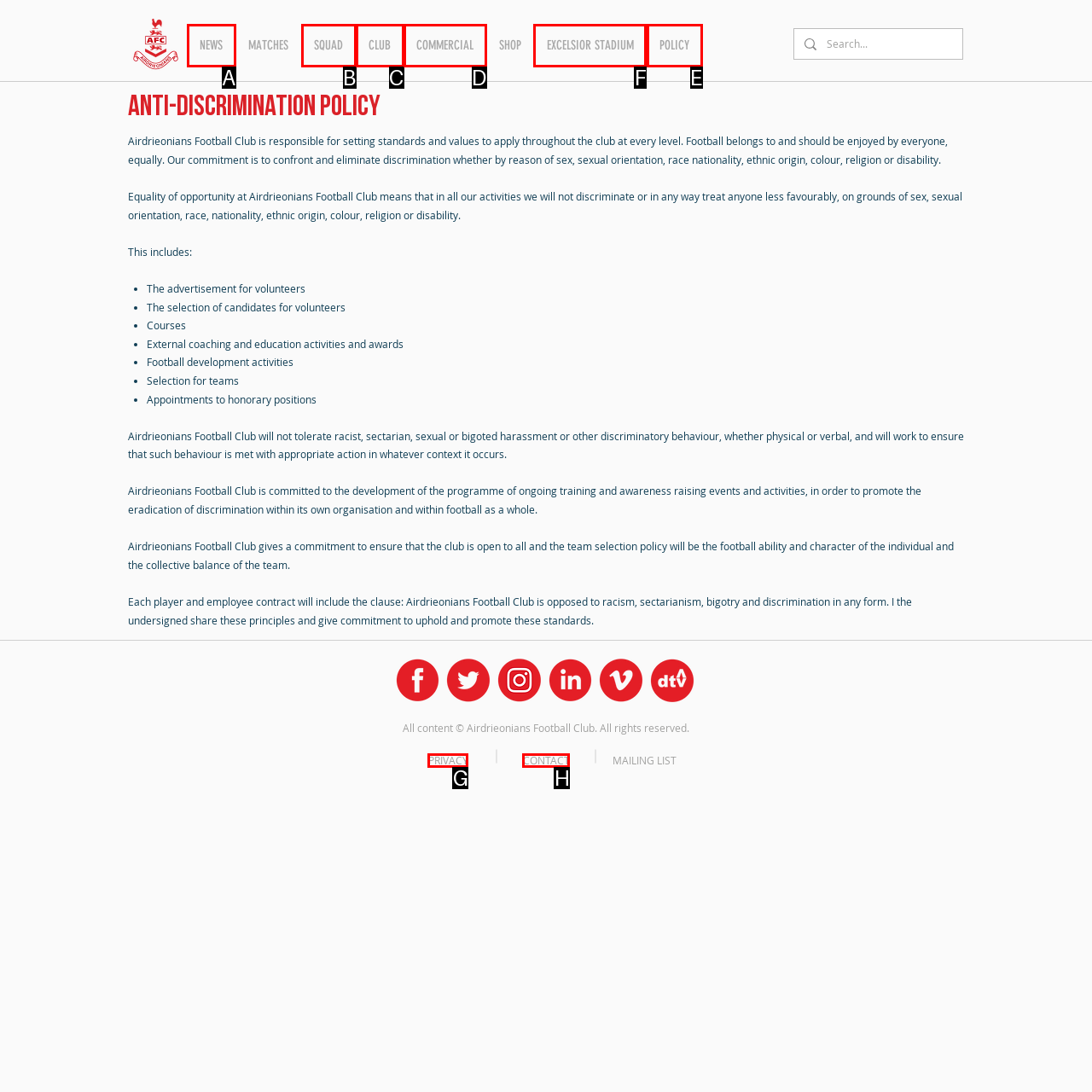Identify the correct lettered option to click in order to perform this task: View EXCELSIOR STADIUM. Respond with the letter.

F